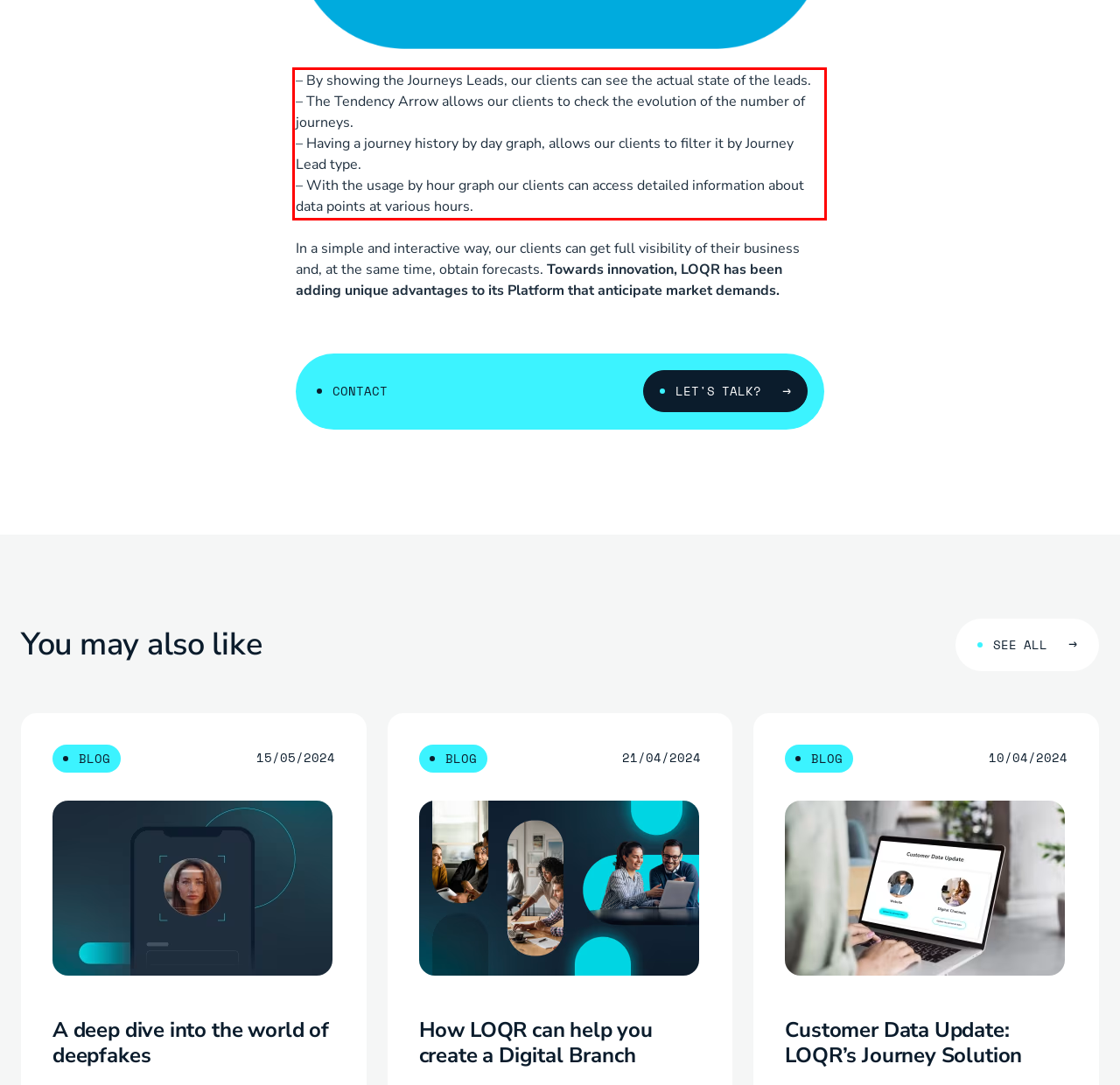In the given screenshot, locate the red bounding box and extract the text content from within it.

– By showing the Journeys Leads, our clients can see the actual state of the leads. – The Tendency Arrow allows our clients to check the evolution of the number of journeys. – Having a journey history by day graph, allows our clients to filter it by Journey Lead type. – With the usage by hour graph our clients can access detailed information about data points at various hours.